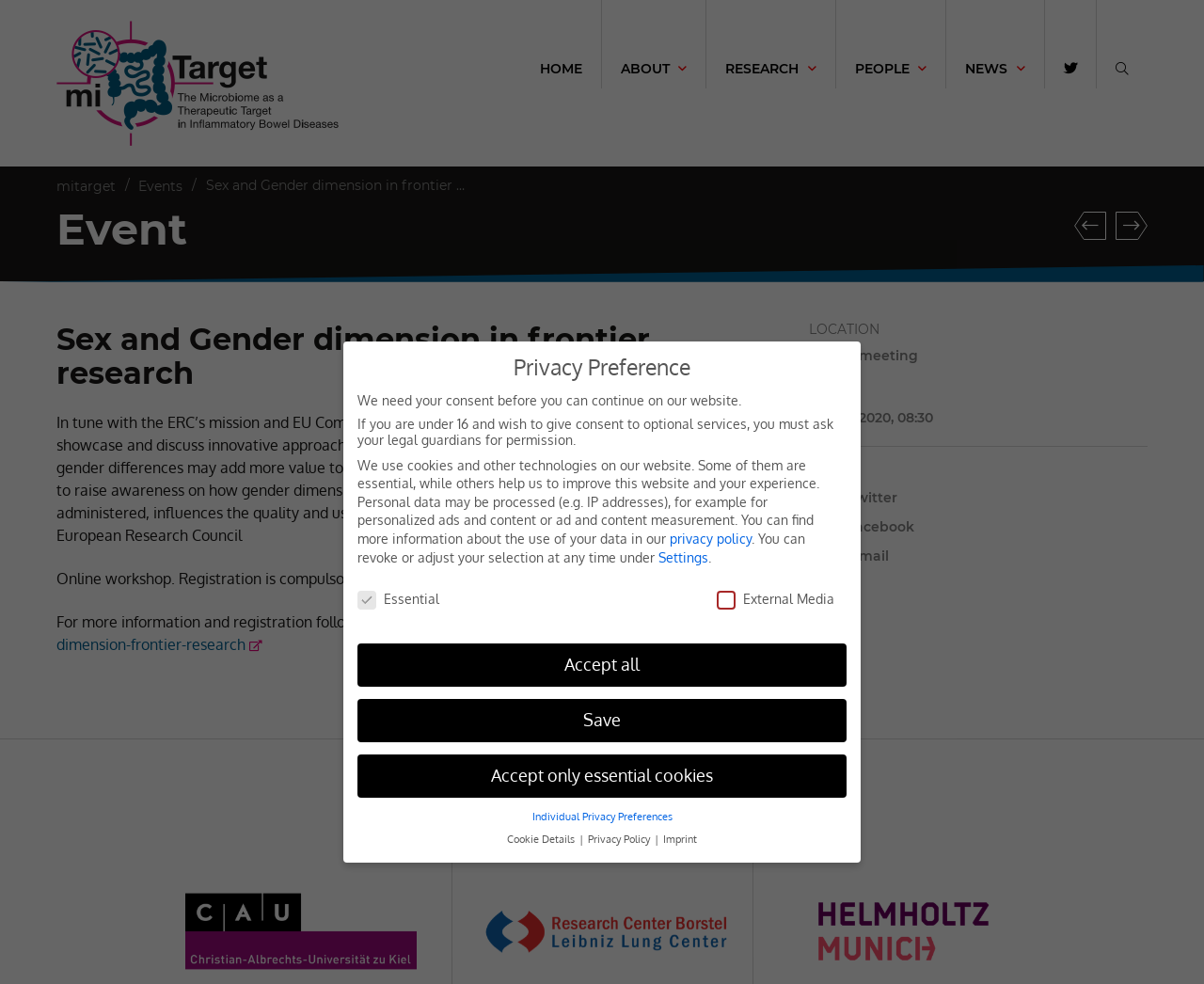Can you find the bounding box coordinates for the UI element given this description: "Individual Privacy Preferences"? Provide the coordinates as four float numbers between 0 and 1: [left, top, right, bottom].

[0.442, 0.823, 0.558, 0.835]